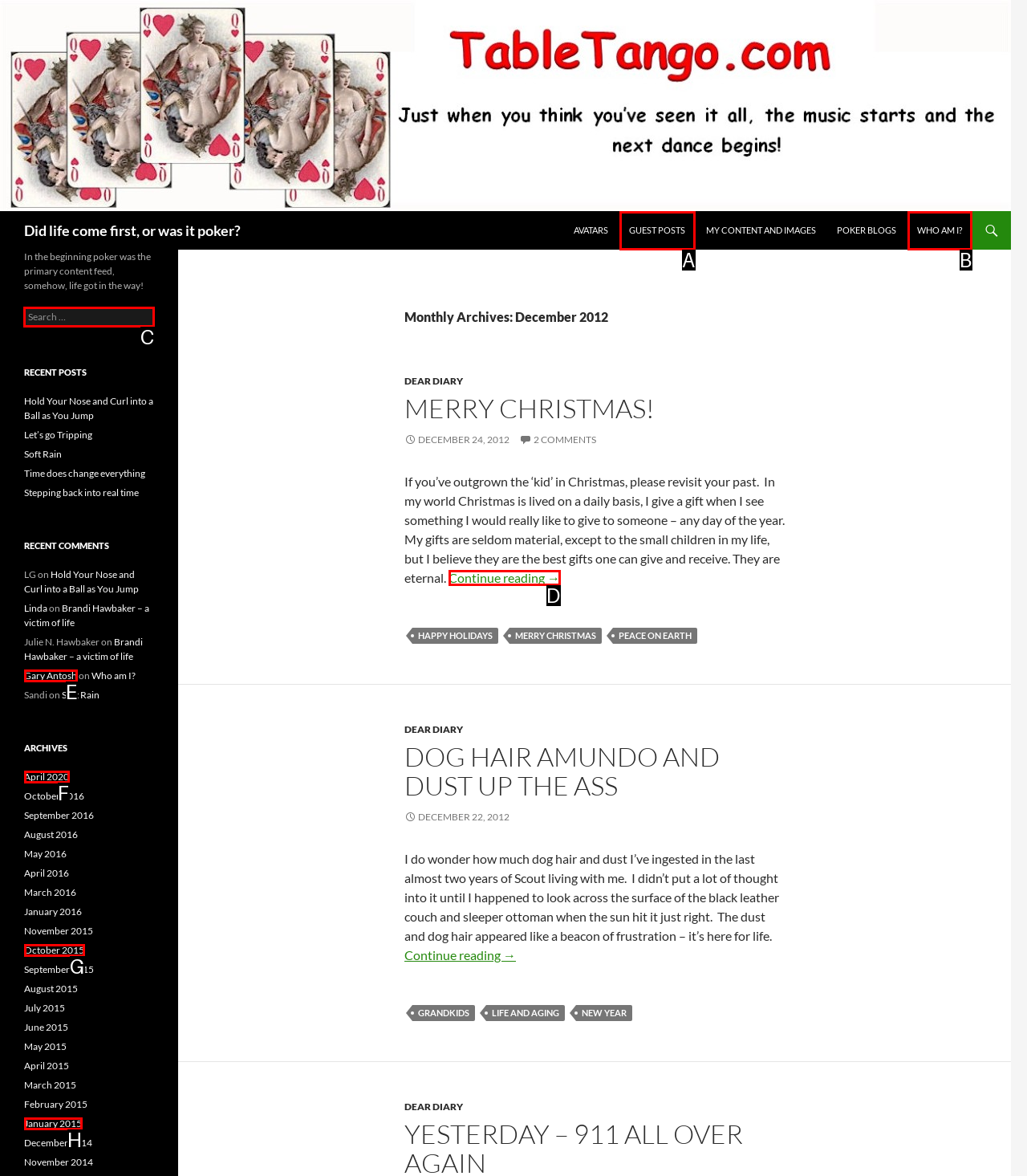Identify the correct lettered option to click in order to perform this task: Search for something. Respond with the letter.

C